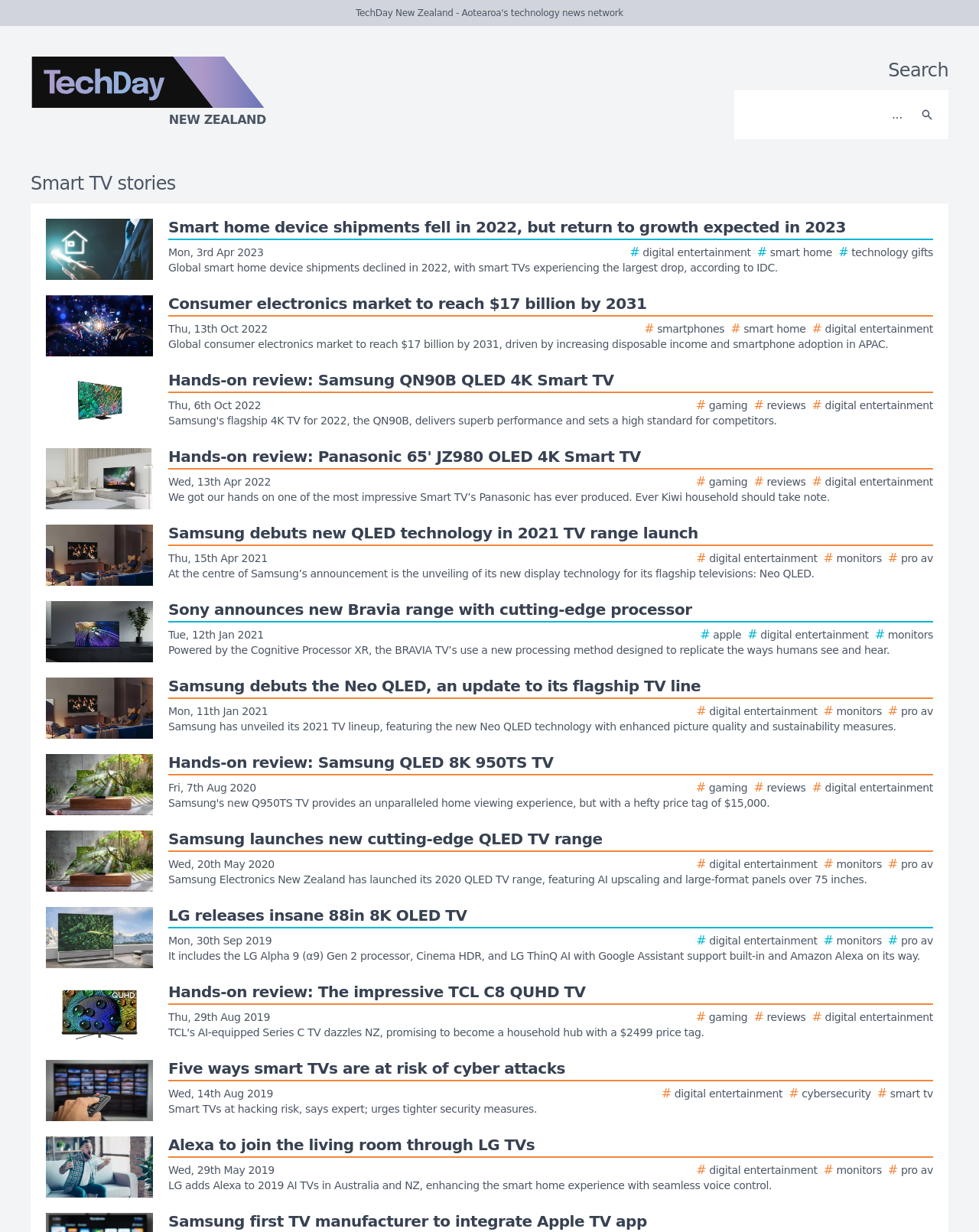Determine the bounding box coordinates of the UI element described below. Use the format (top-left x, top-left y, bottom-right x, bottom-right y) with floating point numbers between 0 and 1: aria-label="Search"

[0.931, 0.078, 0.962, 0.108]